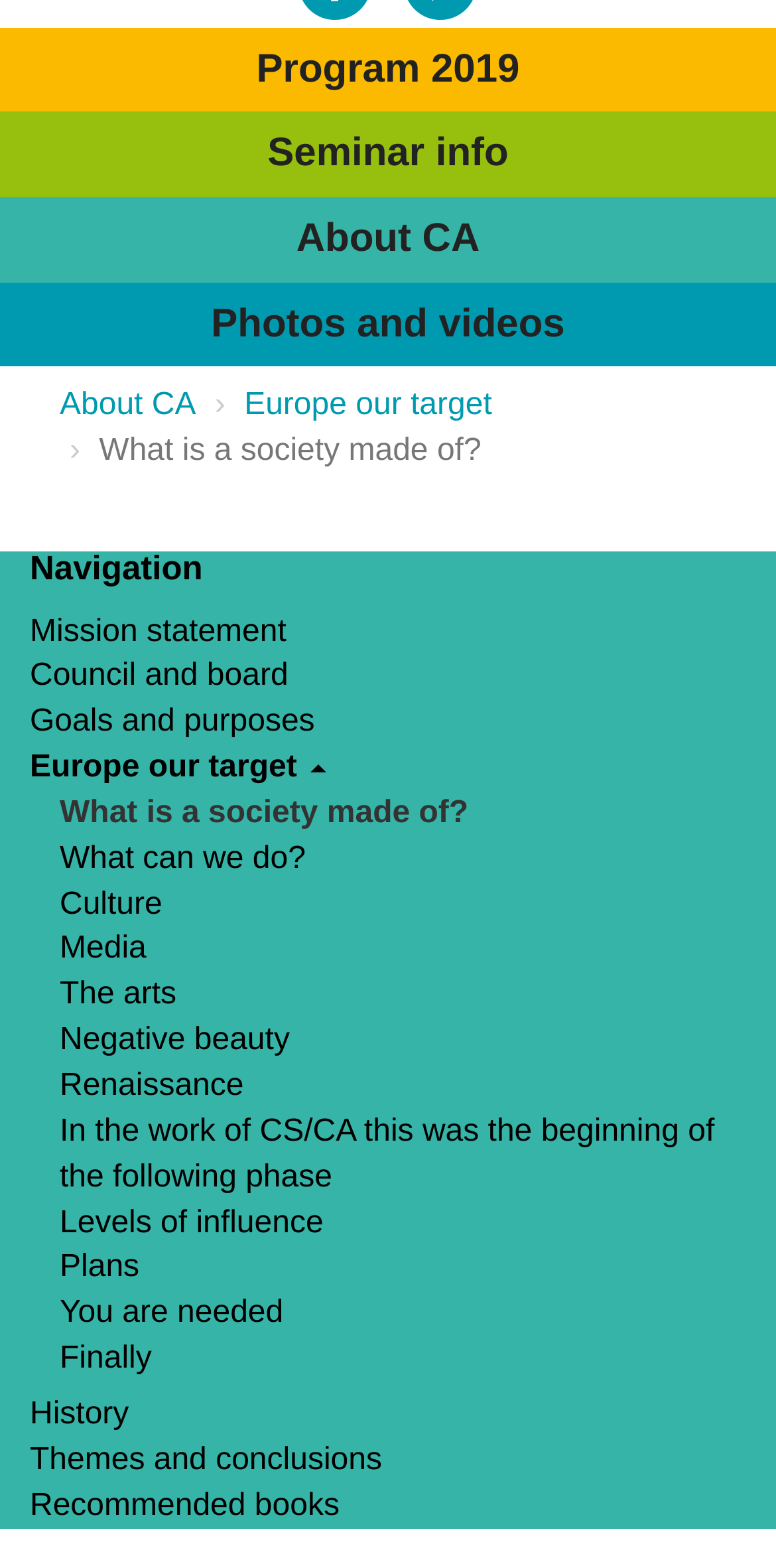Locate the UI element described by What can we do? and provide its bounding box coordinates. Use the format (top-left x, top-left y, bottom-right x, bottom-right y) with all values as floating point numbers between 0 and 1.

[0.077, 0.534, 0.394, 0.563]